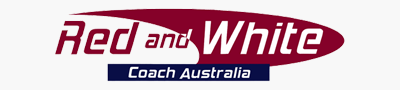What color is the bar below the company name?
Look at the image and answer the question with a single word or phrase.

Blue